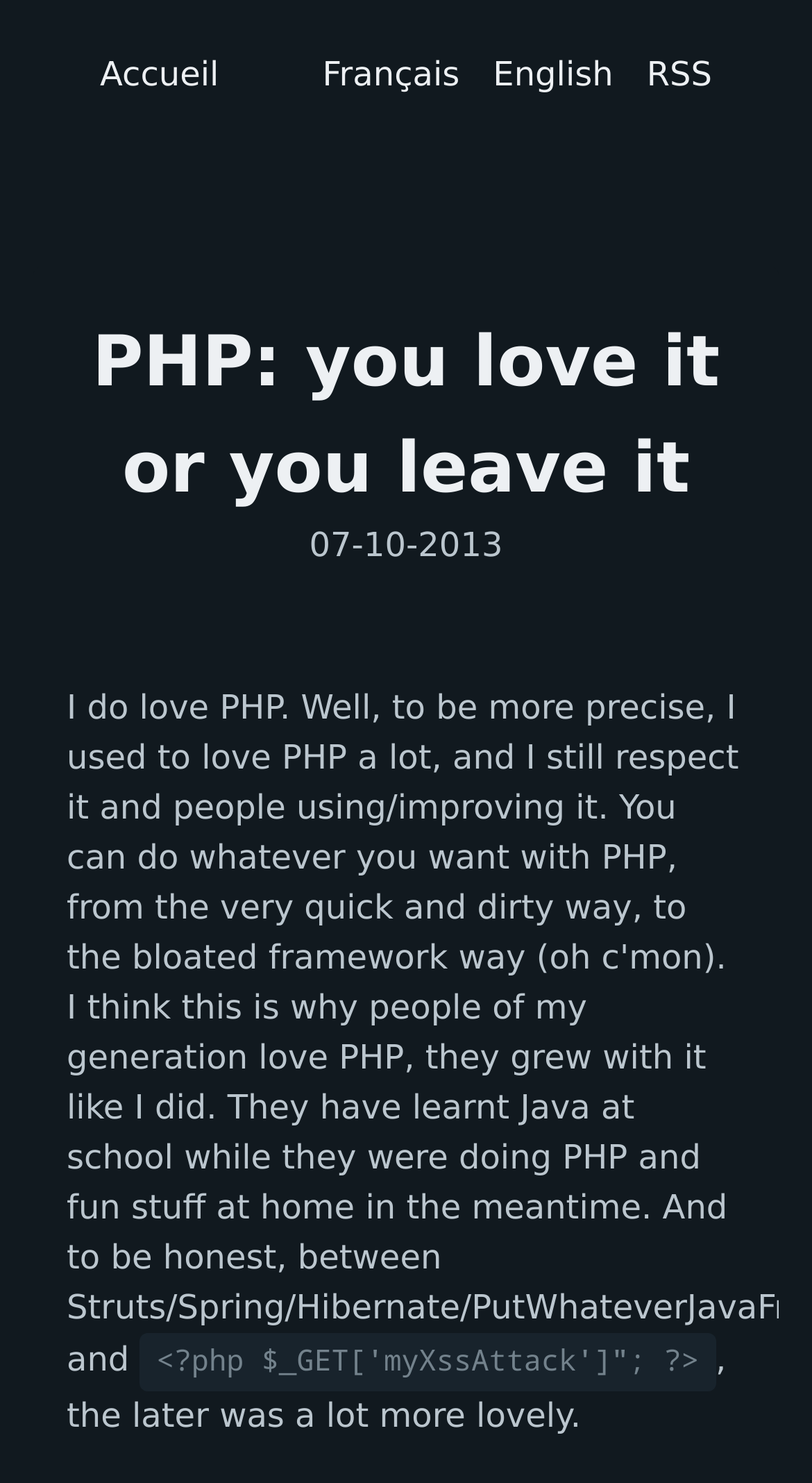Provide a brief response to the question using a single word or phrase: 
What is the tone of the webpage?

Humorous